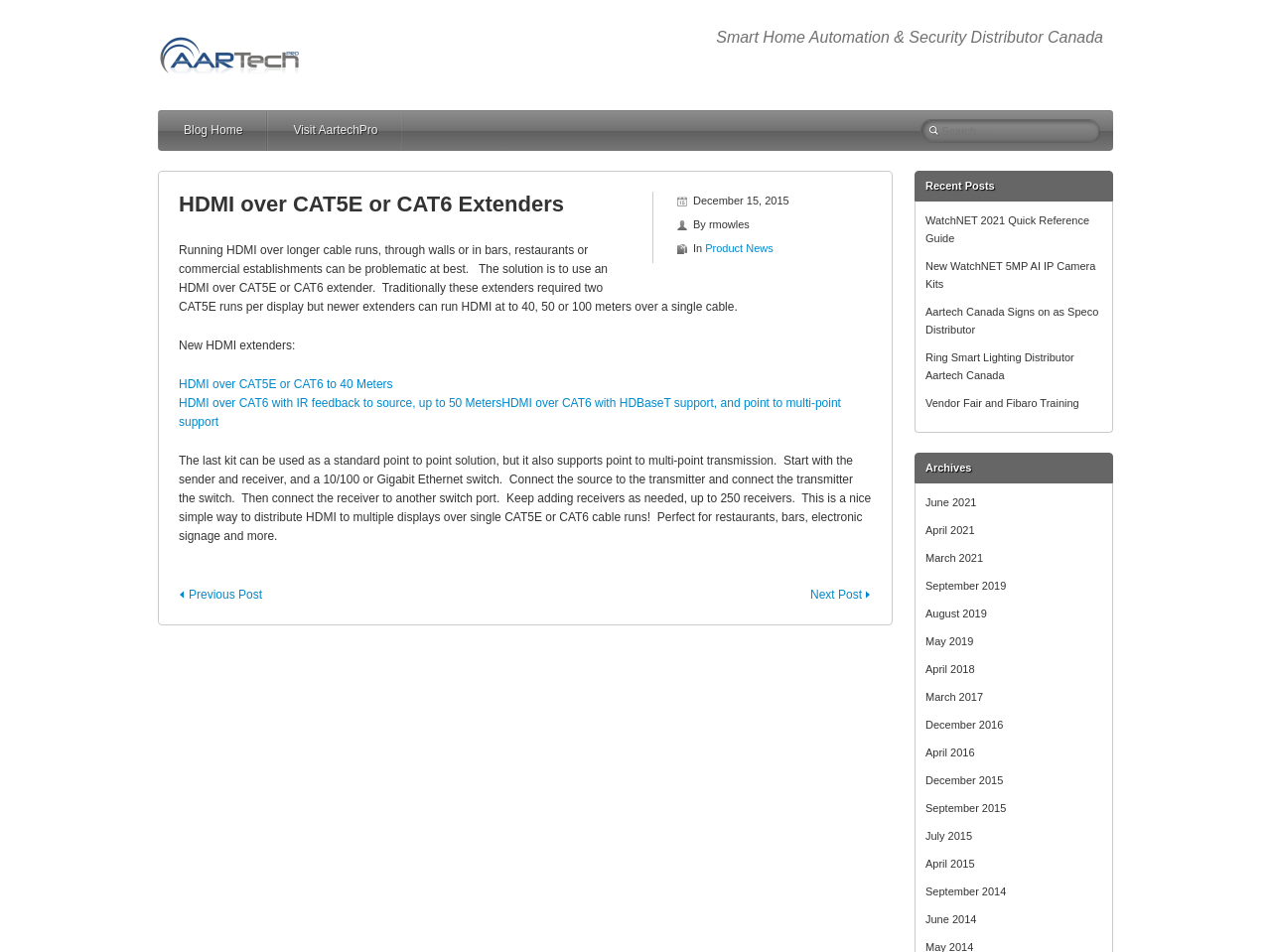Could you determine the bounding box coordinates of the clickable element to complete the instruction: "Go to the archives of December 2015"? Provide the coordinates as four float numbers between 0 and 1, i.e., [left, top, right, bottom].

[0.728, 0.813, 0.789, 0.826]